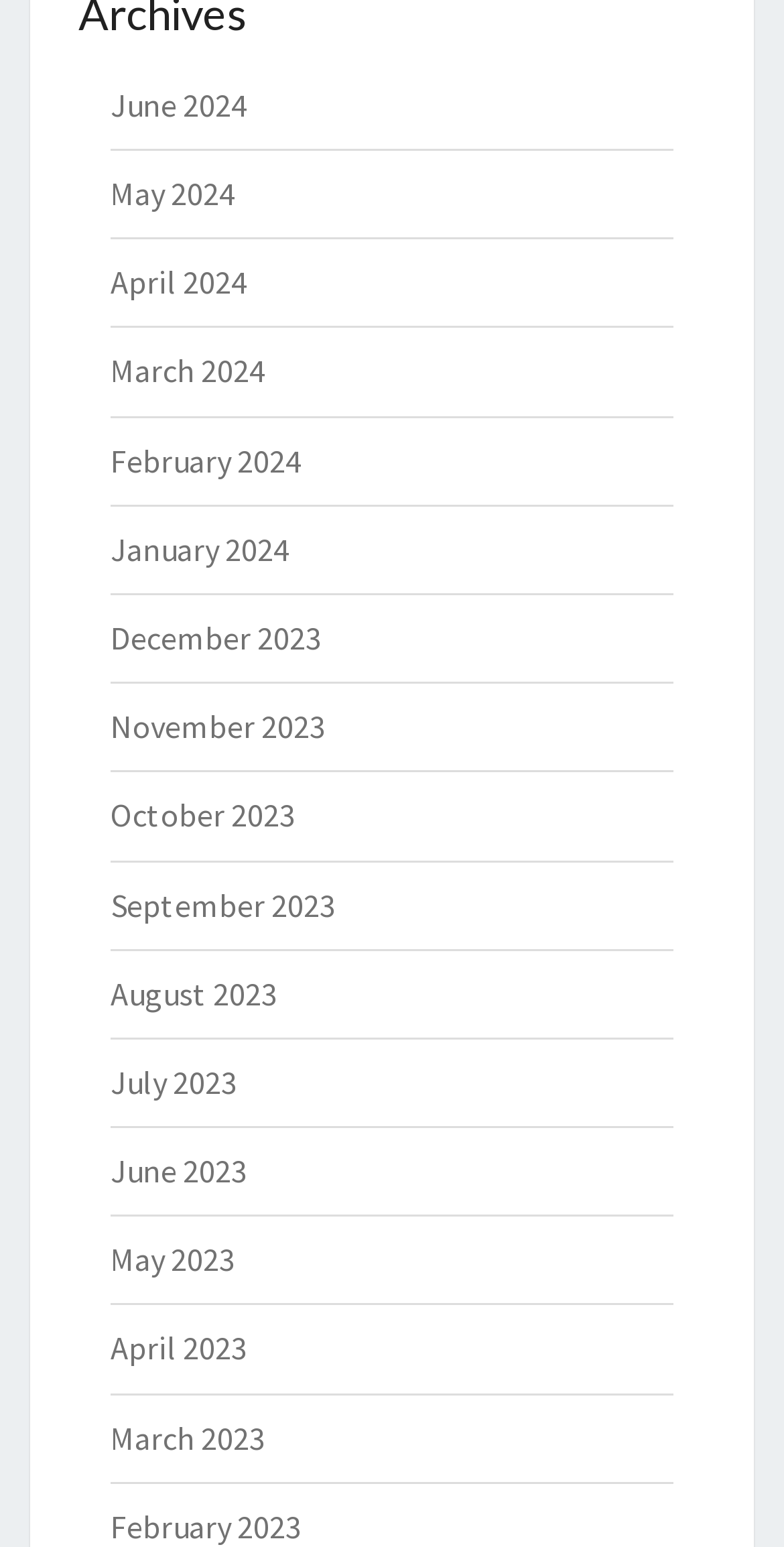What is the latest month listed in 2023?
Answer the question using a single word or phrase, according to the image.

December 2023